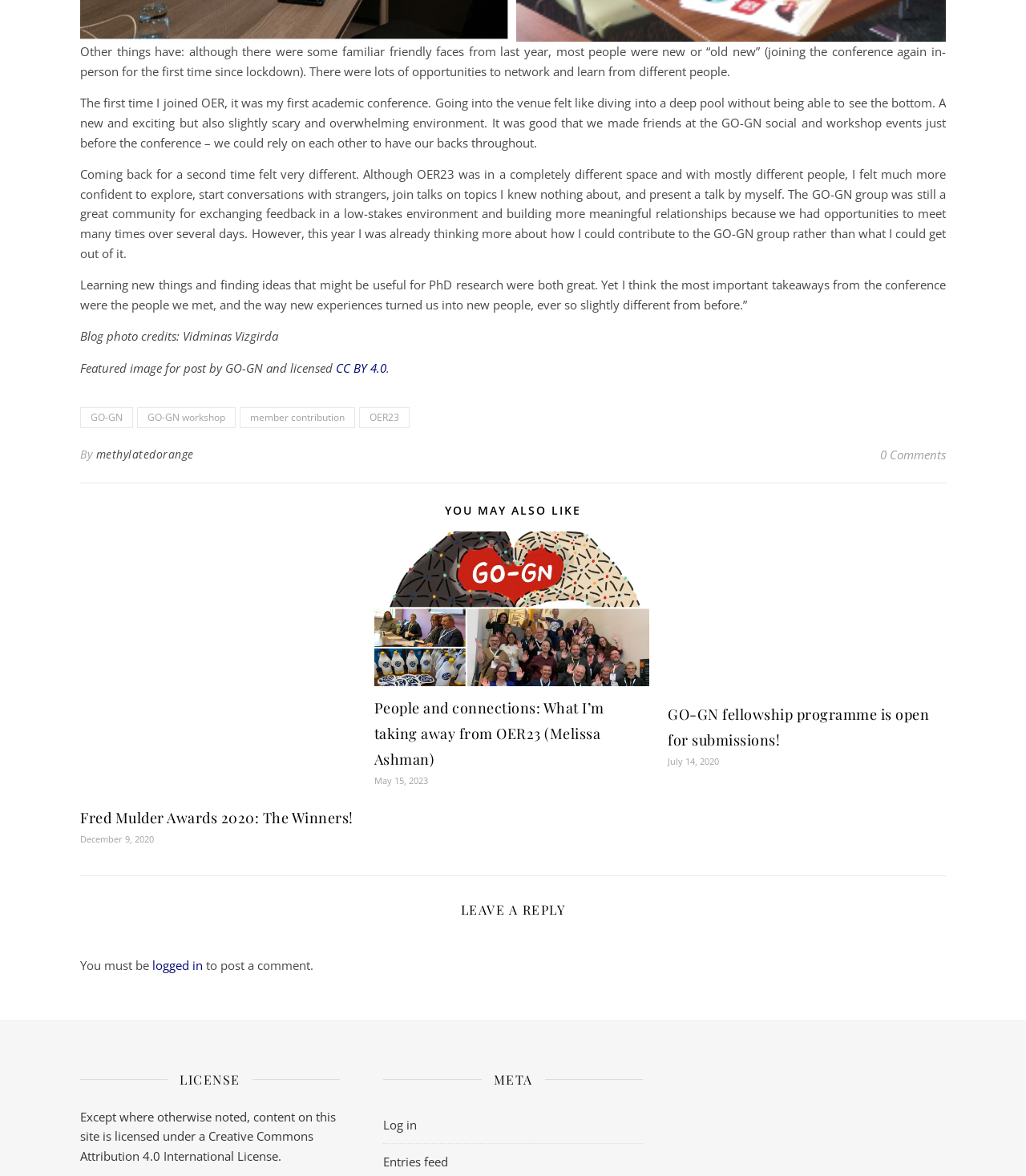Please give a concise answer to this question using a single word or phrase: 
What is the author of the blog post?

methylatedorange